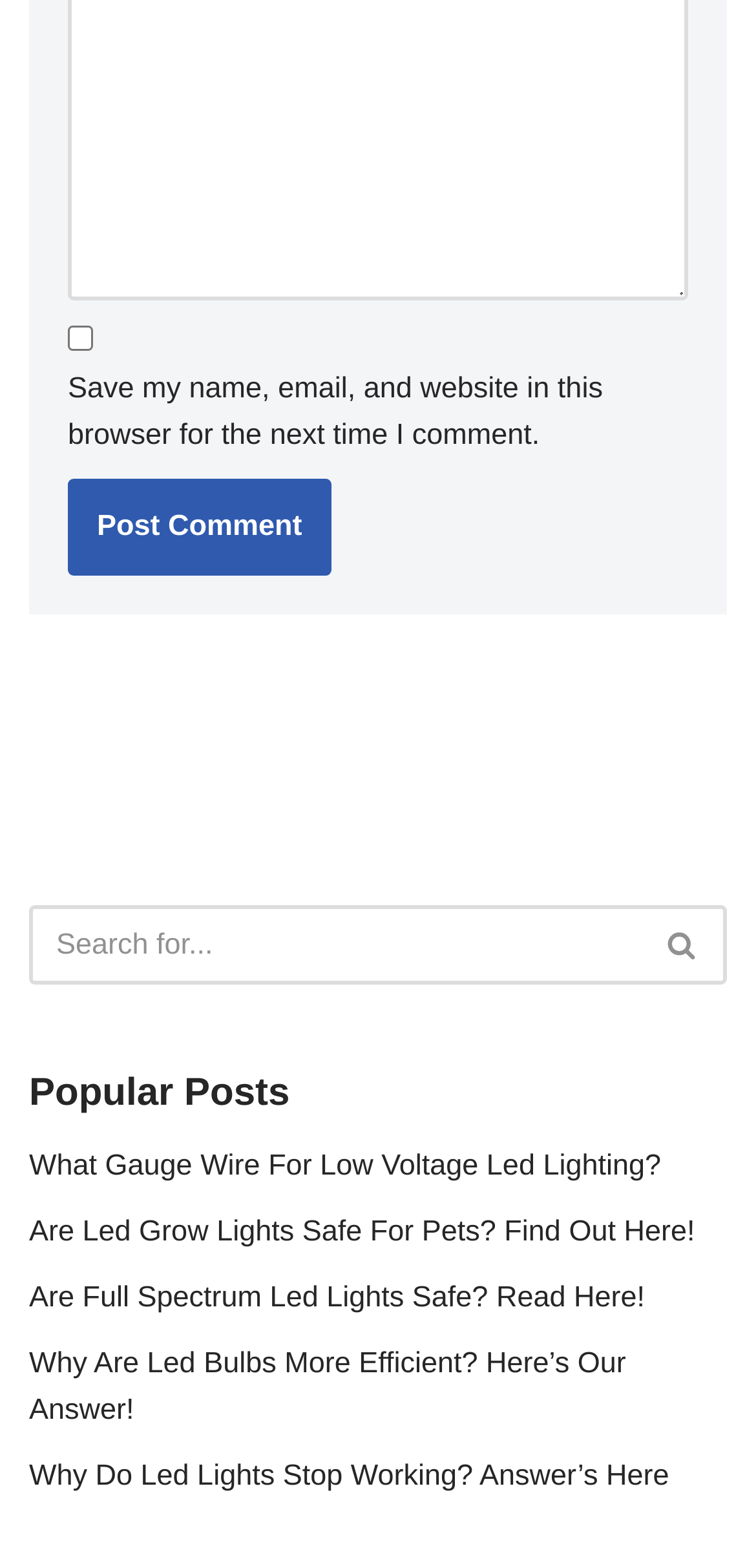Determine the bounding box coordinates of the region I should click to achieve the following instruction: "Search for something". Ensure the bounding box coordinates are four float numbers between 0 and 1, i.e., [left, top, right, bottom].

[0.038, 0.578, 0.846, 0.628]